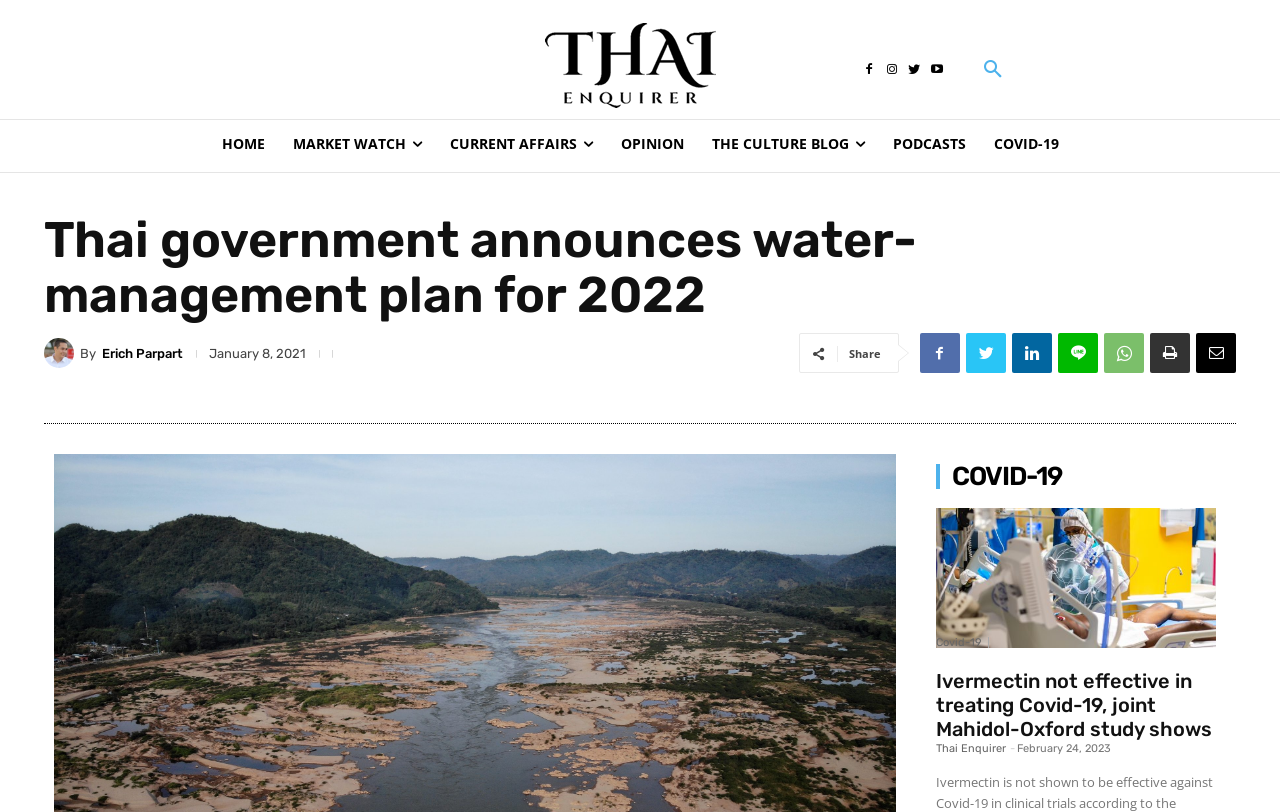Please provide a short answer using a single word or phrase for the question:
Who is the author of the article?

Erich Parpart